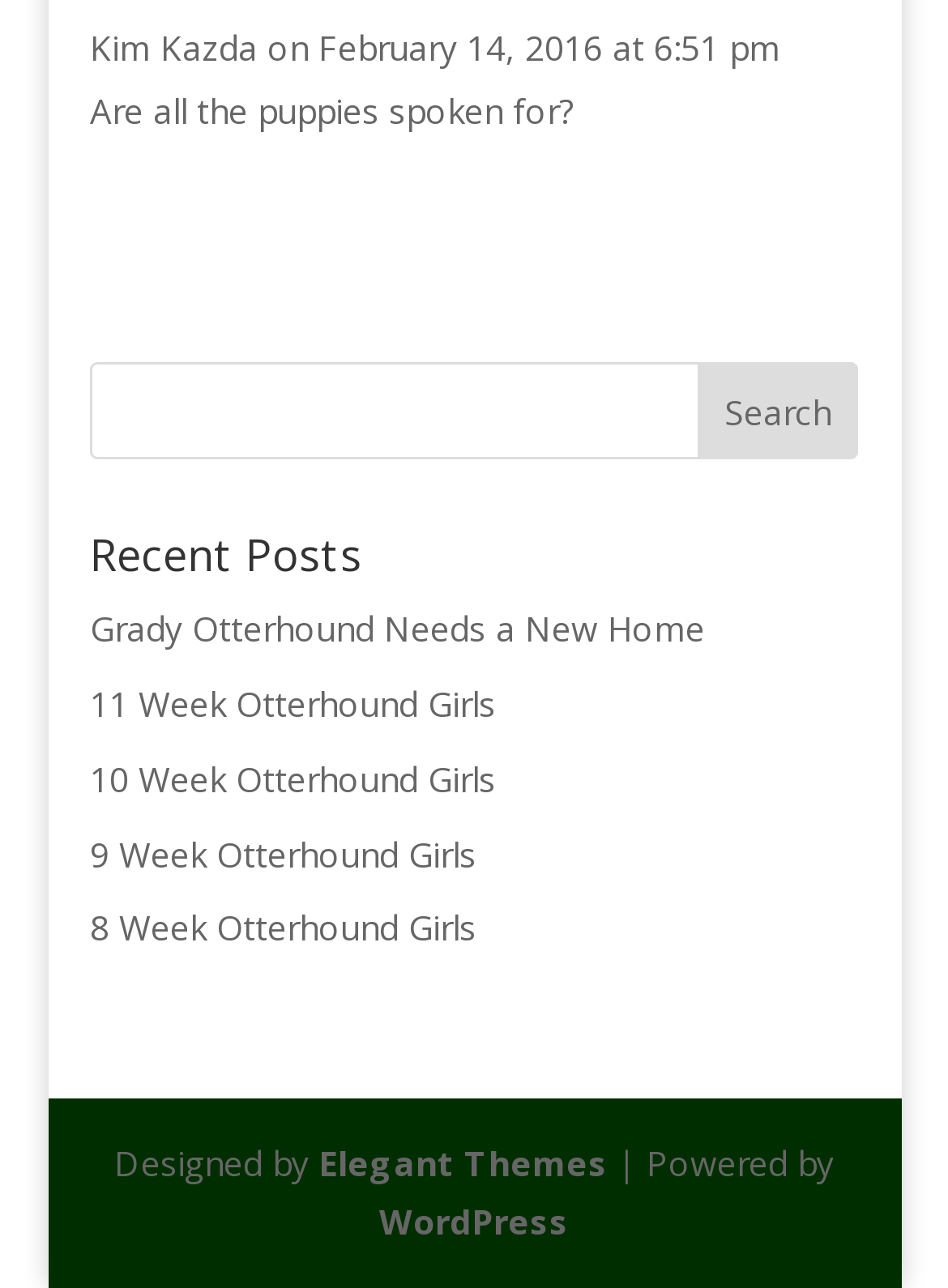Please specify the bounding box coordinates for the clickable region that will help you carry out the instruction: "view recent post Grady Otterhound Needs a New Home".

[0.095, 0.47, 0.744, 0.506]